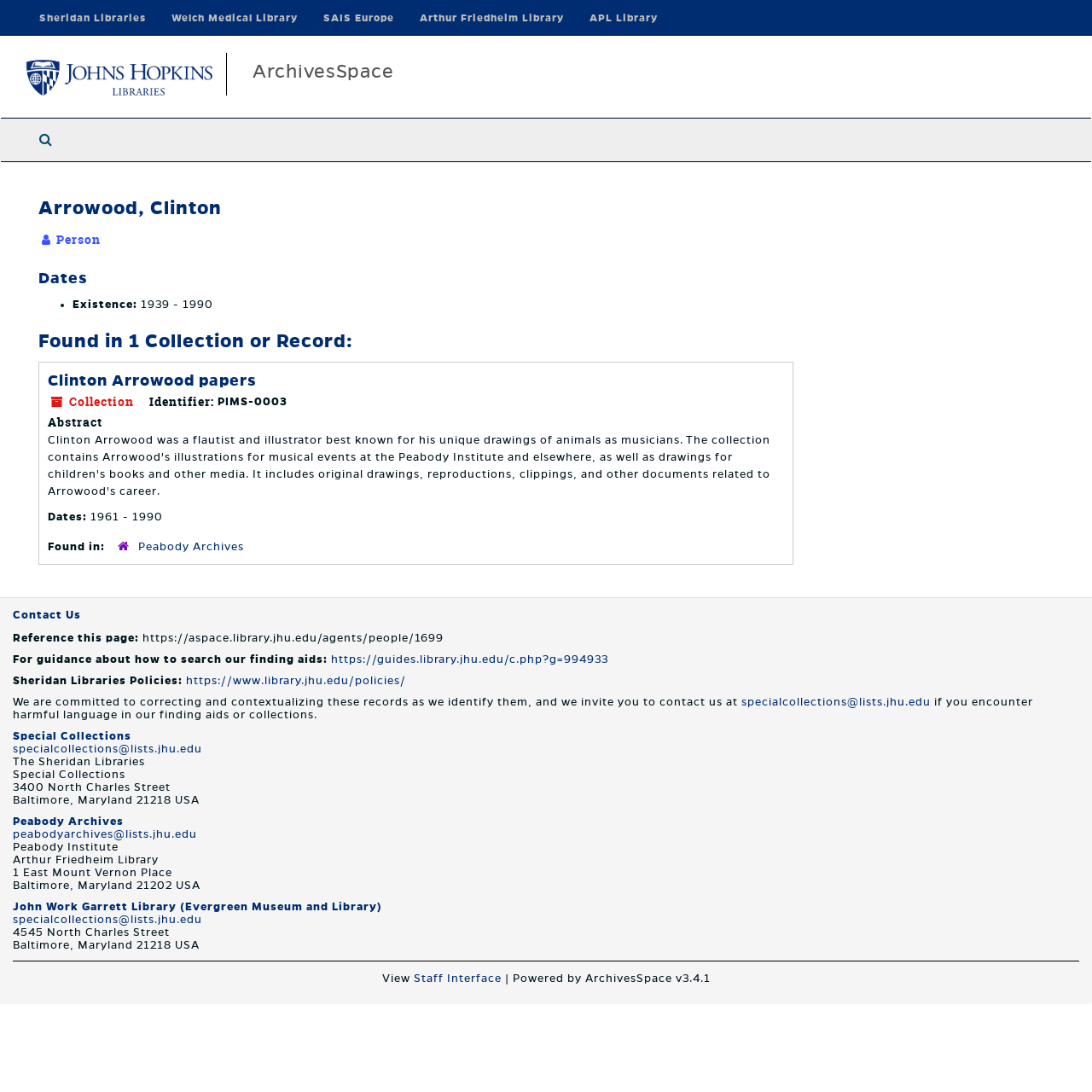Using the webpage screenshot, find the UI element described by Search The Archives. Provide the bounding box coordinates in the format (top-left x, top-left y, bottom-right x, bottom-right y), ensuring all values are floating point numbers between 0 and 1.

[0.024, 0.109, 0.06, 0.148]